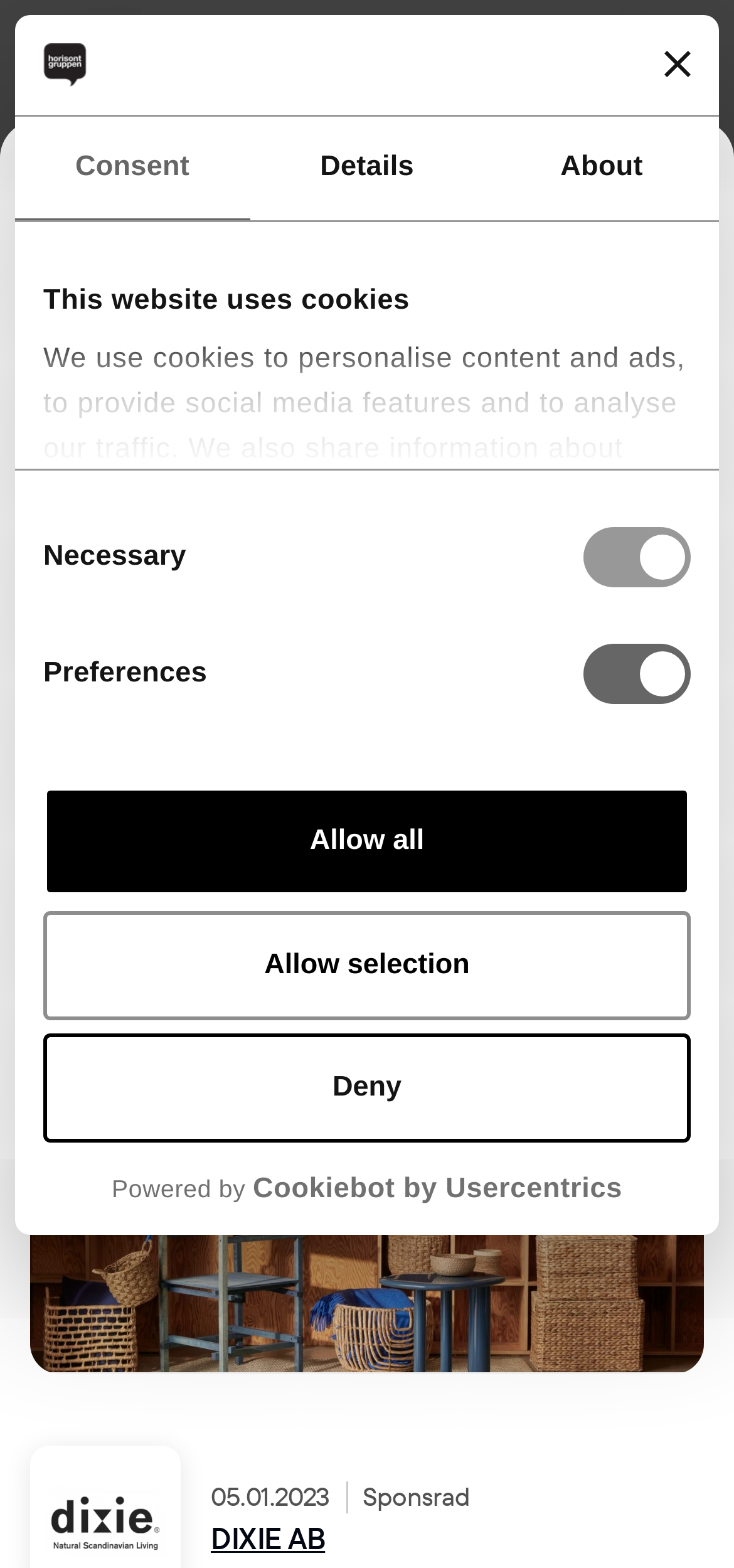Determine the main heading of the webpage and generate its text.

Coloured by our times